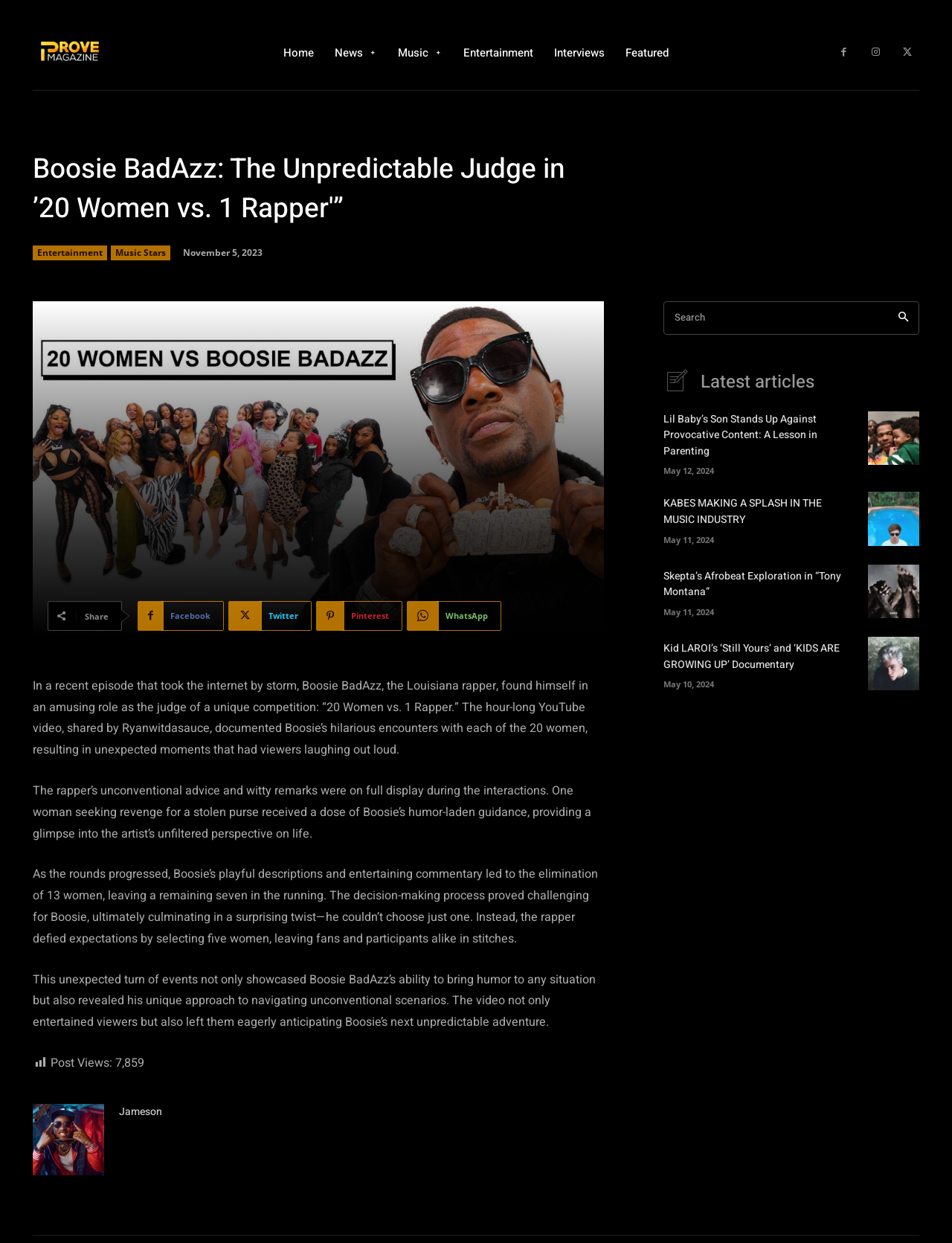What is the date of the article 'Lil Baby’s Son Stands Up Against Provocative Content: A Lesson in Parenting'?
Could you answer the question in a detailed manner, providing as much information as possible?

The article 'Lil Baby’s Son Stands Up Against Provocative Content: A Lesson in Parenting' has a timestamp of May 12, 2024, which can be obtained from the 'Latest articles' section of the webpage.